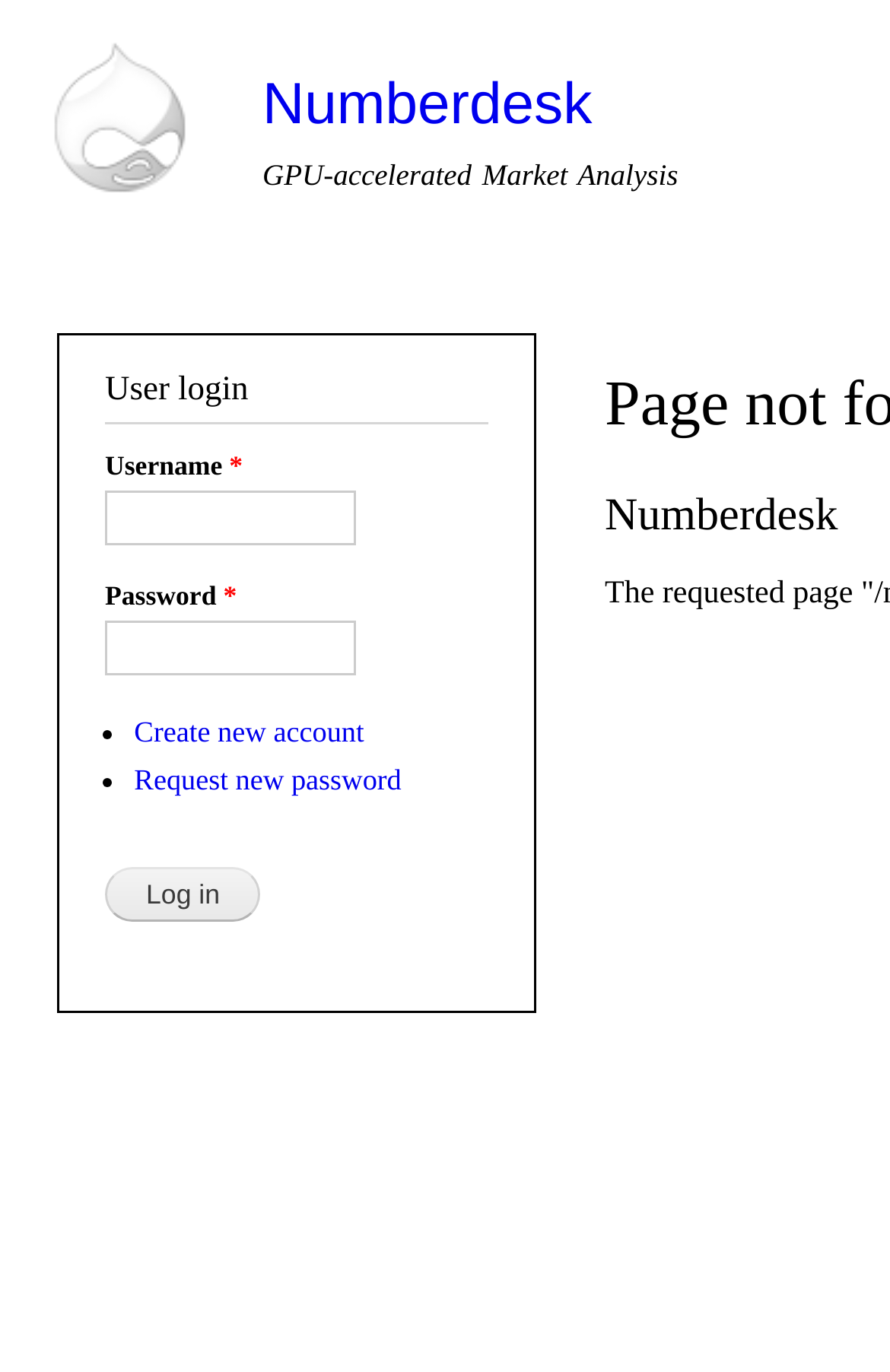Identify the bounding box for the UI element that is described as follows: "Numberdesk".

[0.295, 0.053, 0.665, 0.1]